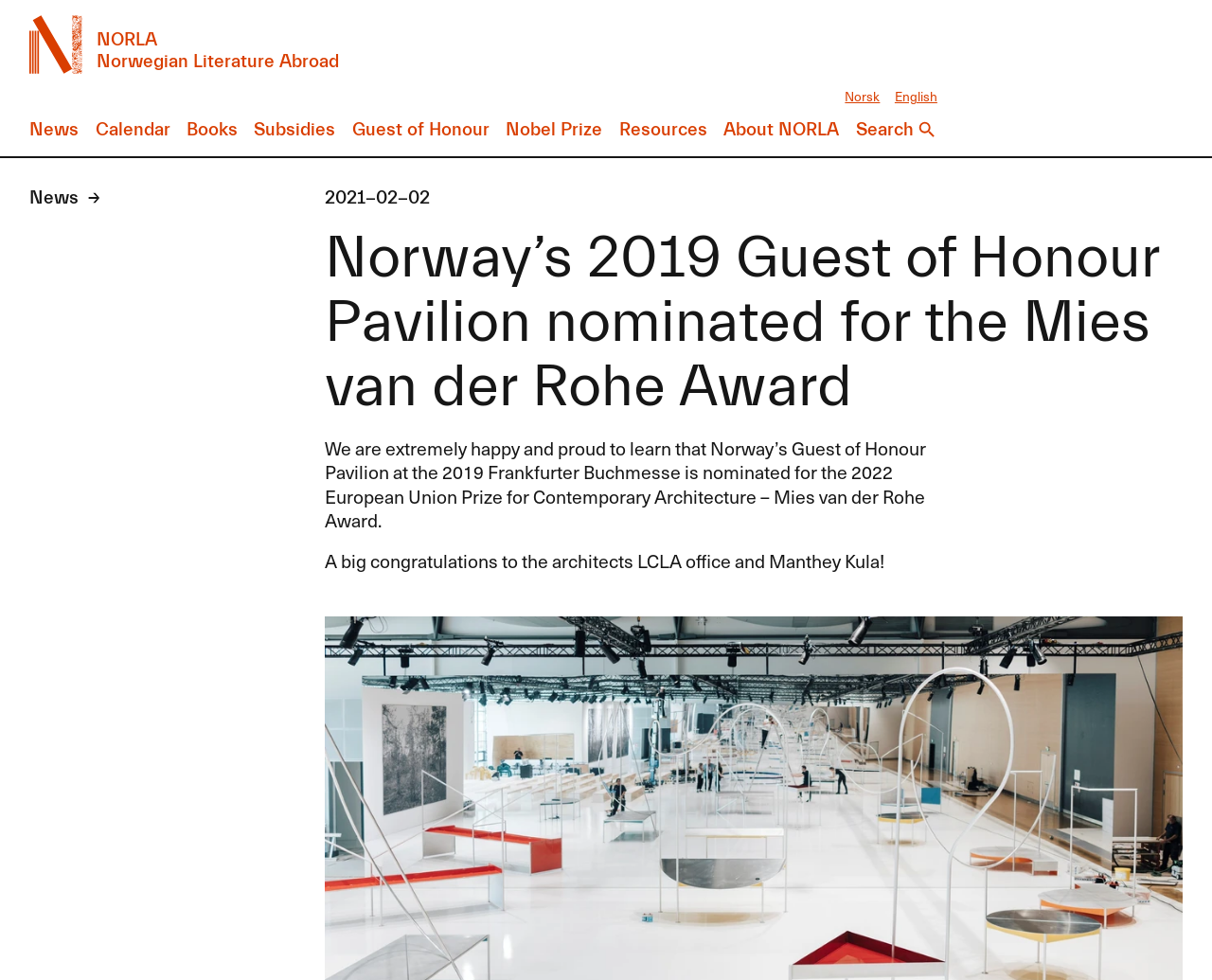What is the name of the award?
Please respond to the question with a detailed and well-explained answer.

I found the answer by reading the main heading of the webpage, which mentions the Mies van der Rohe Award.